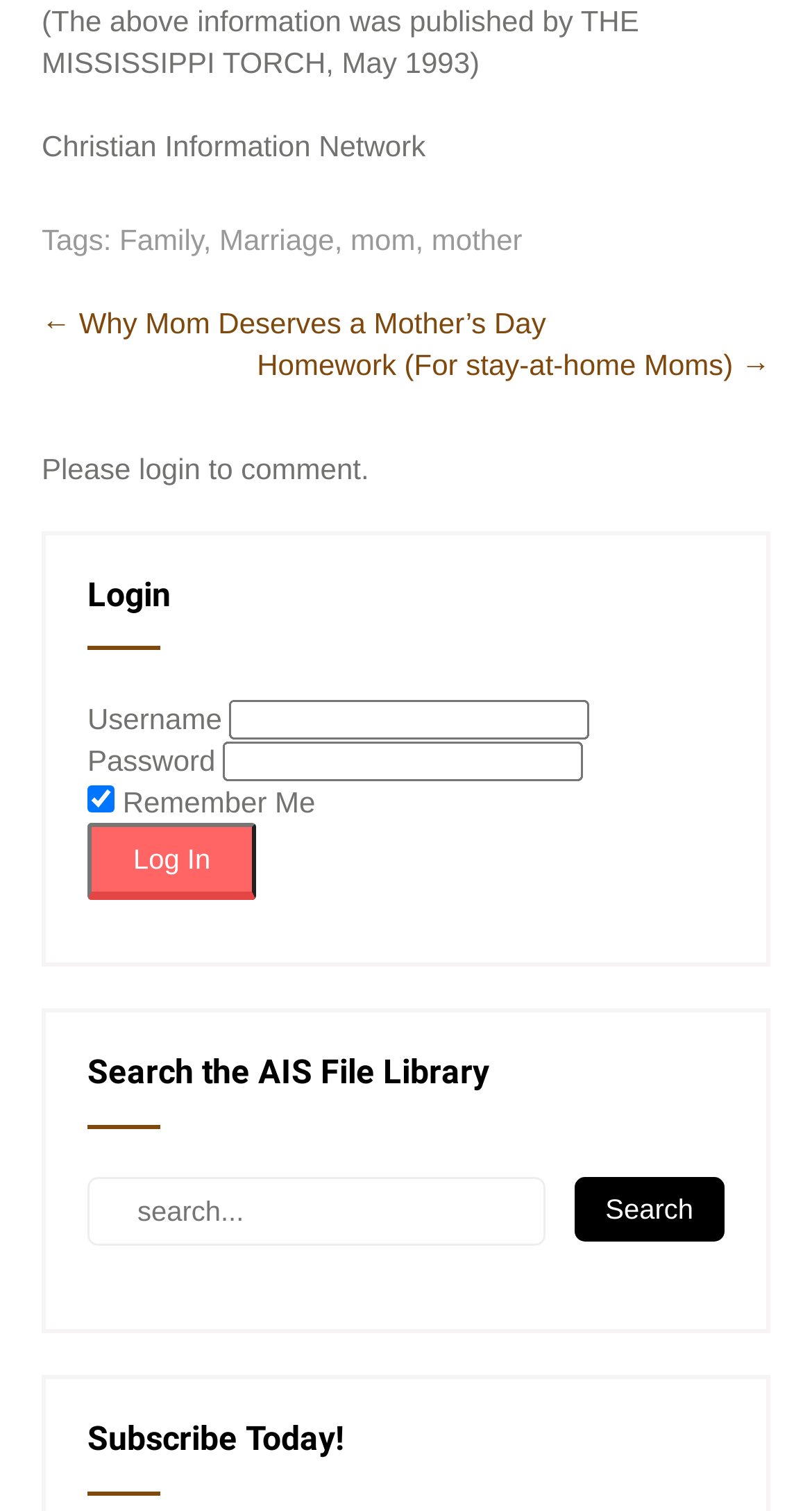Please locate the bounding box coordinates of the region I need to click to follow this instruction: "Click on the 'Family' tag".

[0.147, 0.147, 0.25, 0.169]